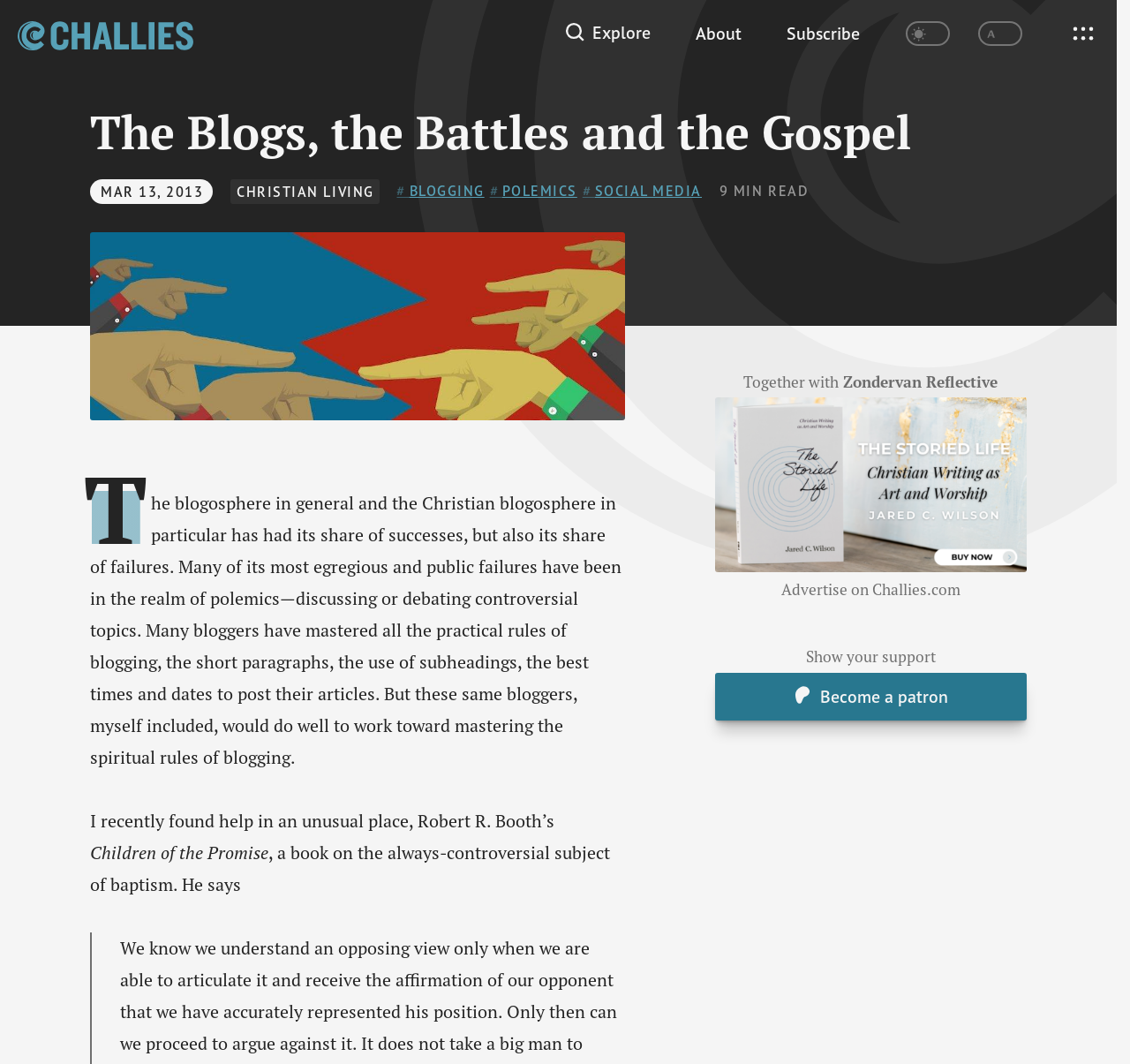Please find and generate the text of the main header of the webpage.

The Blogs, the Battles and the Gospel